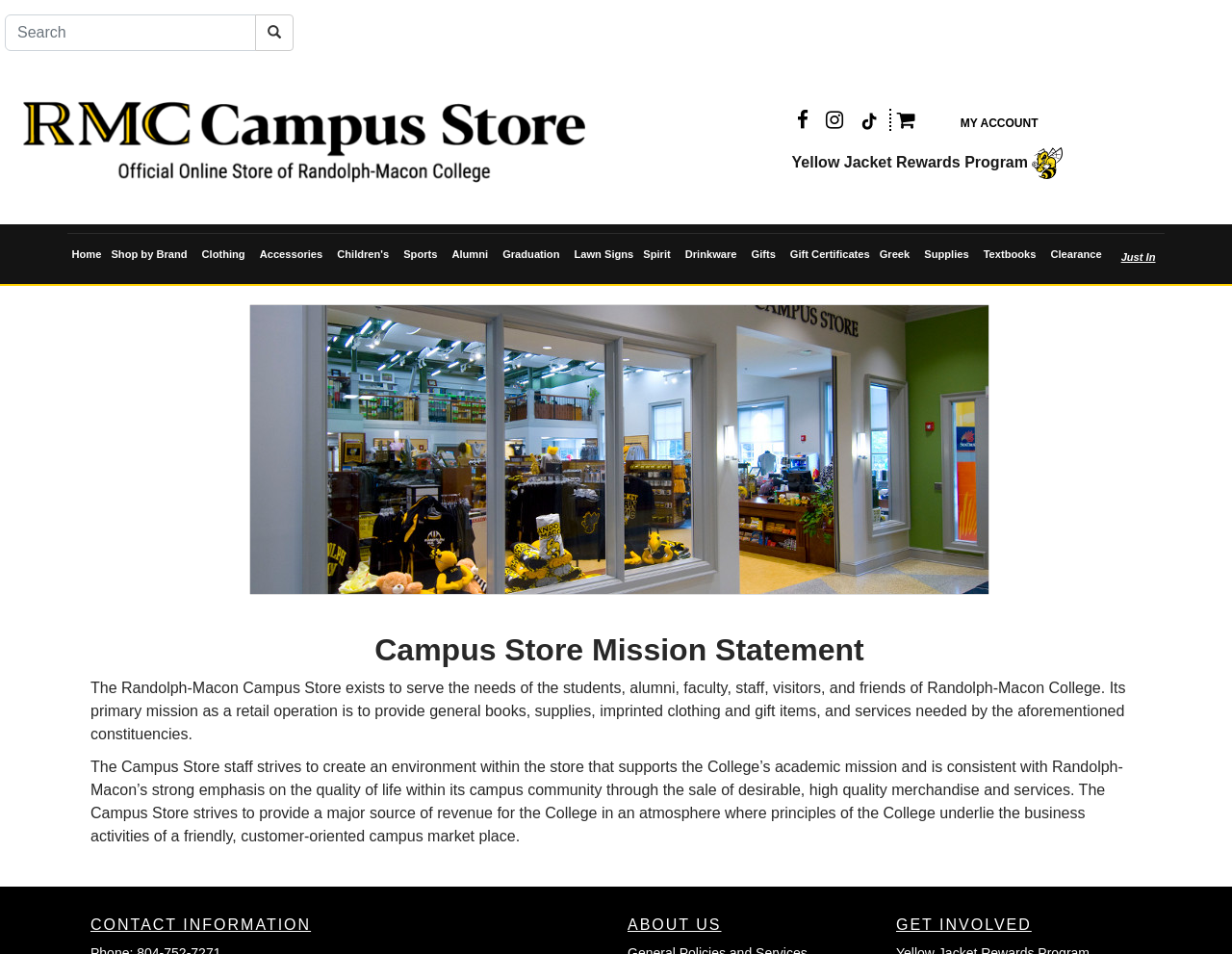Detail the features and information presented on the webpage.

The webpage is about the Randolph-Macon Campus Store, with a mission statement and information about the store's purpose and goals. At the top of the page, there is a search bar with a search button to the right. Below the search bar, there is a header section with links to various pages, including "Home", "MY ACCOUNT", and "Yellow Jacket Rewards Program". There are also several icons, including a home icon, a shopping cart icon, and a few others.

Below the header section, there is a navigation menu with links to different categories, such as "Shop by Brand", "Clothing", "Accessories", and others. Each of these links has a dropdown menu with more specific options.

On the right side of the page, there is a large image of the Campus Store entrance. Below the image, there is a heading that reads "Campus Store Mission Statement", followed by two paragraphs of text that describe the store's mission and goals.

At the bottom of the page, there are three columns of links and headings. The left column has headings for "CONTACT INFORMATION", "ABOUT US", and "GET INVOLVED", while the middle and right columns have links to various pages and resources.